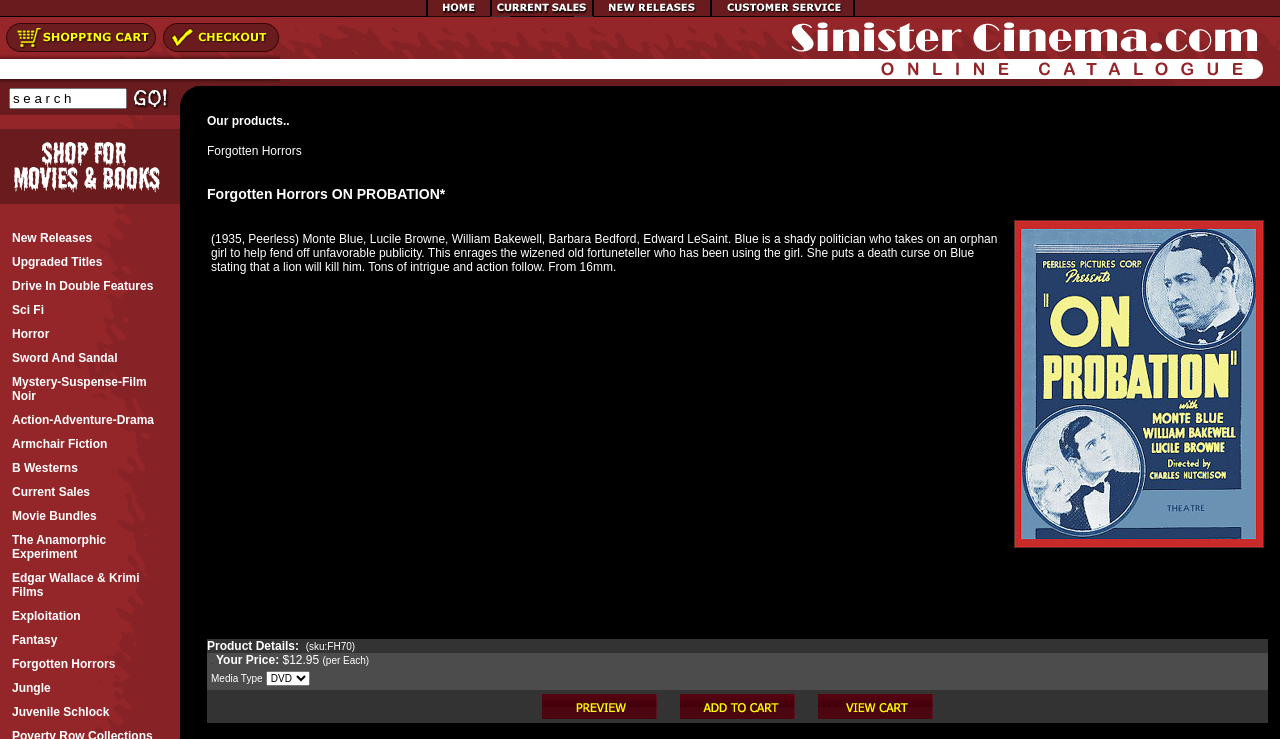Locate the bounding box coordinates of the element you need to click to accomplish the task described by this instruction: "Click on the 'GO' button".

[0.102, 0.119, 0.134, 0.147]